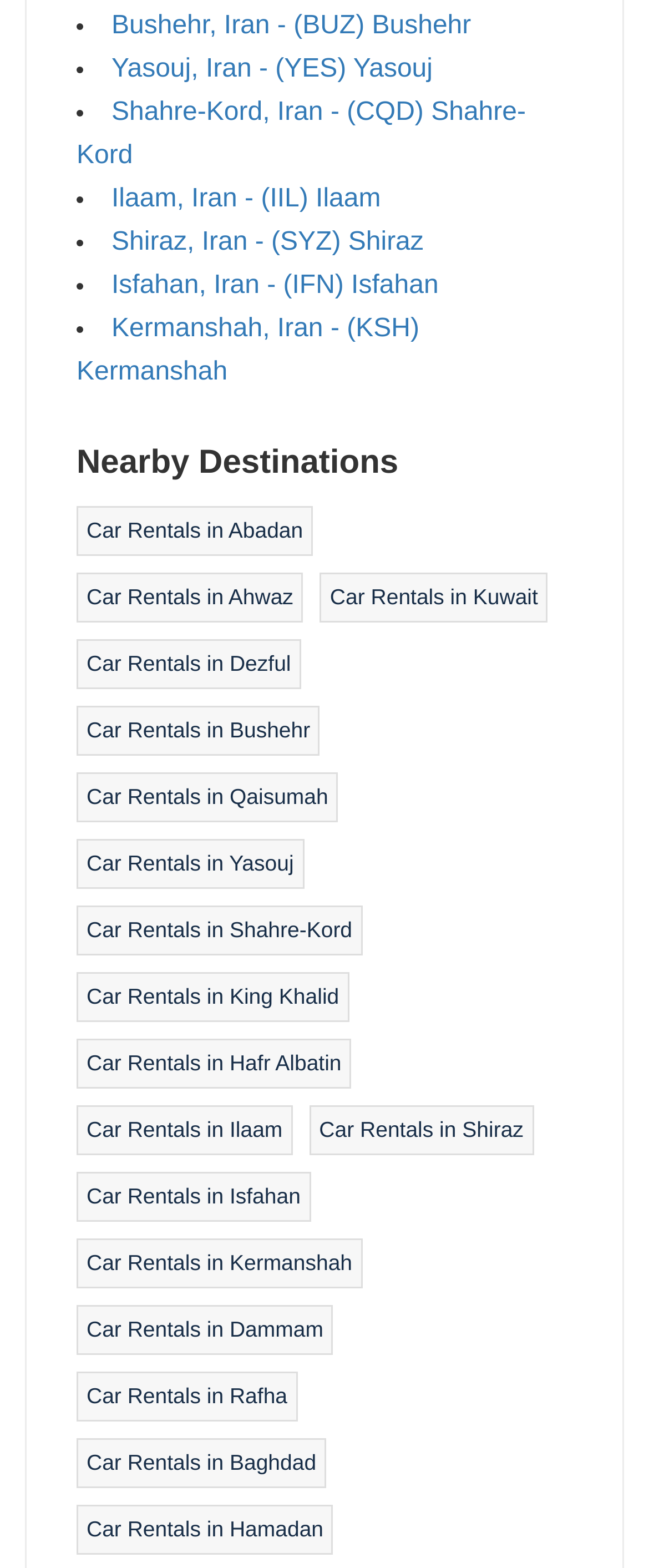Please identify the bounding box coordinates of the region to click in order to complete the given instruction: "Click on Bushehr, Iran - (BUZ) Bushehr". The coordinates should be four float numbers between 0 and 1, i.e., [left, top, right, bottom].

[0.172, 0.007, 0.726, 0.025]